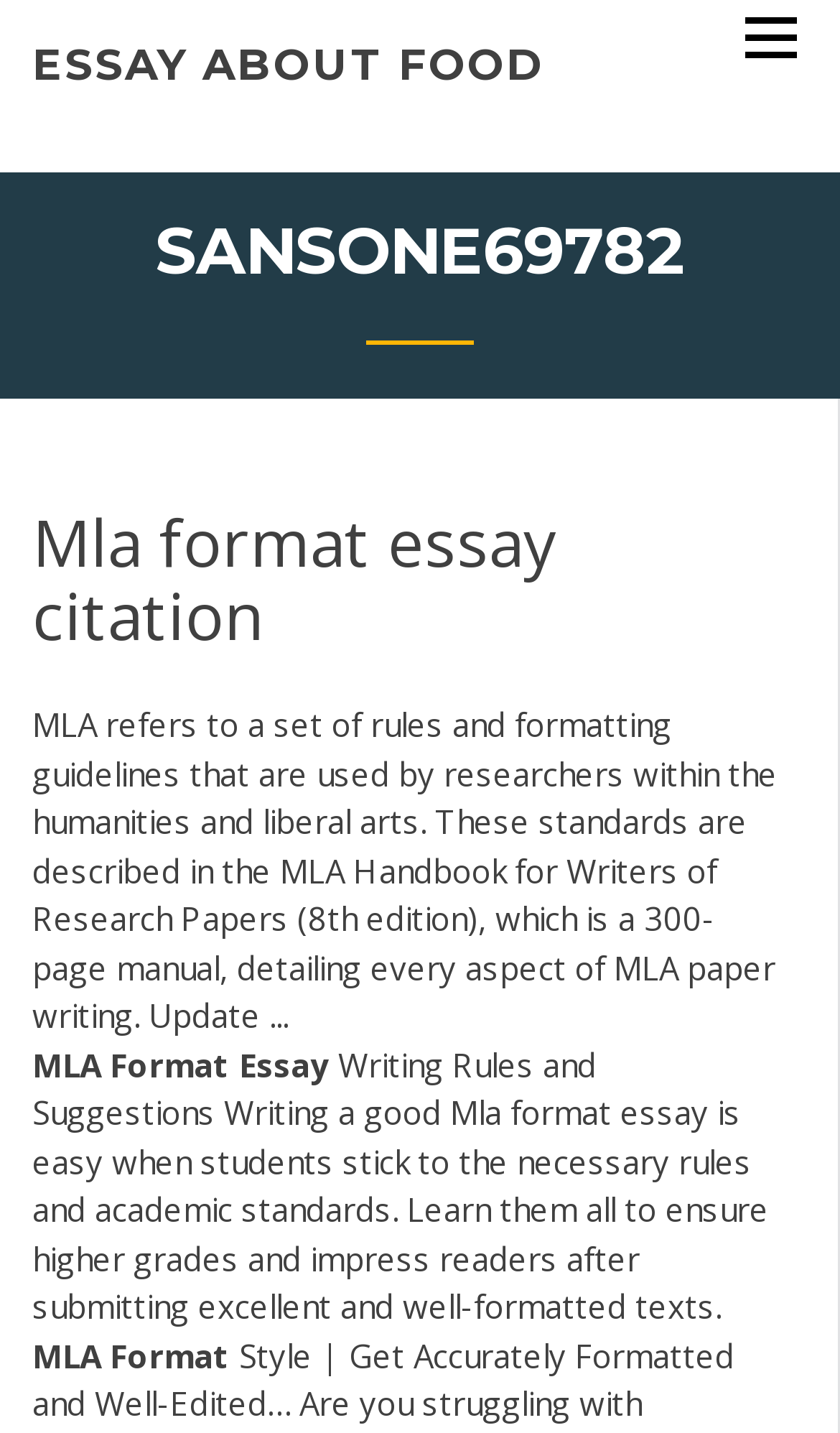Offer a meticulous caption that includes all visible features of the webpage.

The webpage is about MLA format essay citation and writing rules. At the top left, there is a link titled "ESSAY ABOUT FOOD". On the top right, there is another link with no text. Below the links, there is a heading titled "SANSONE69782" that spans almost the entire width of the page. 

Under the heading, there is a subheading titled "Mla format essay citation" that is aligned to the left. Below the subheading, there is a block of text that describes what MLA format is and its guidelines. This text is also aligned to the left and takes up most of the page's width.

To the right of the block of text, there are three short lines of text: "Format", "Essay", and "Writing Rules and Suggestions". These lines are stacked vertically and are positioned near the middle of the page.

Below the block of text, there is another paragraph that provides tips on writing a good MLA format essay. This paragraph is also aligned to the left and spans most of the page's width. At the bottom left, there are three short lines of text: "MLA", "Format", and a longer line of text that describes the MLA style.